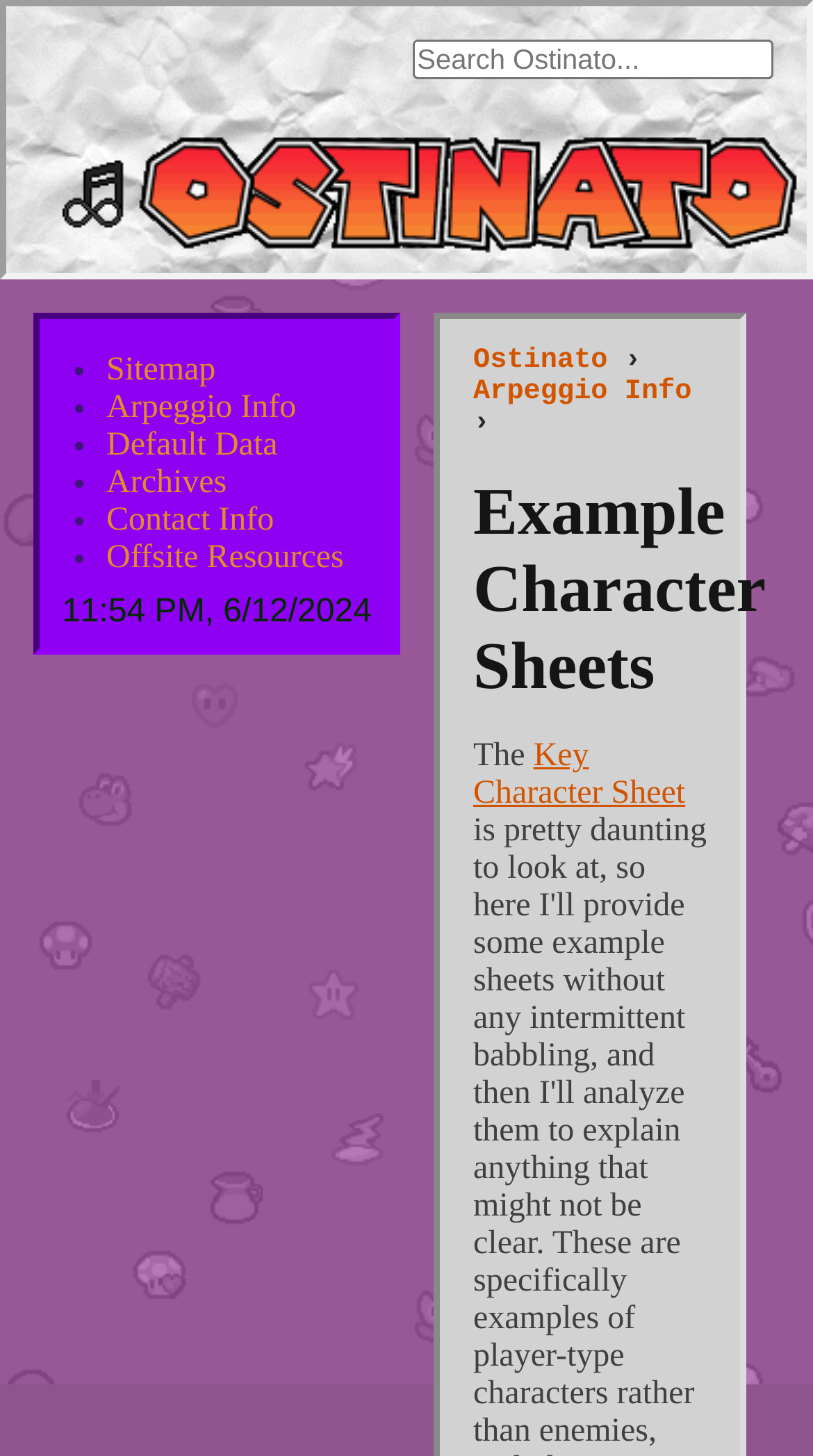Please give a one-word or short phrase response to the following question: 
What is the title of the second heading?

Example Character Sheets